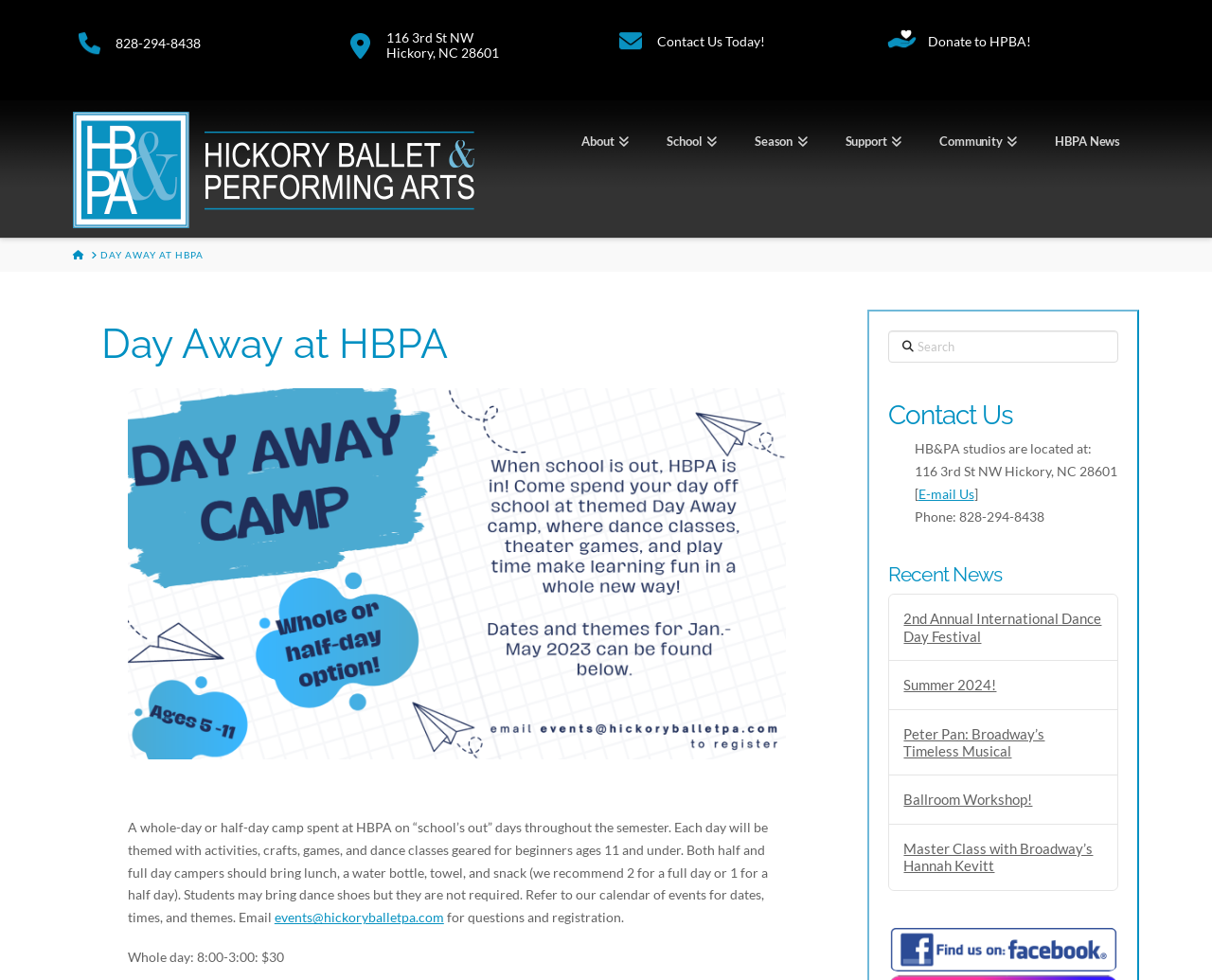Please determine the primary heading and provide its text.

Day Away at HBPA